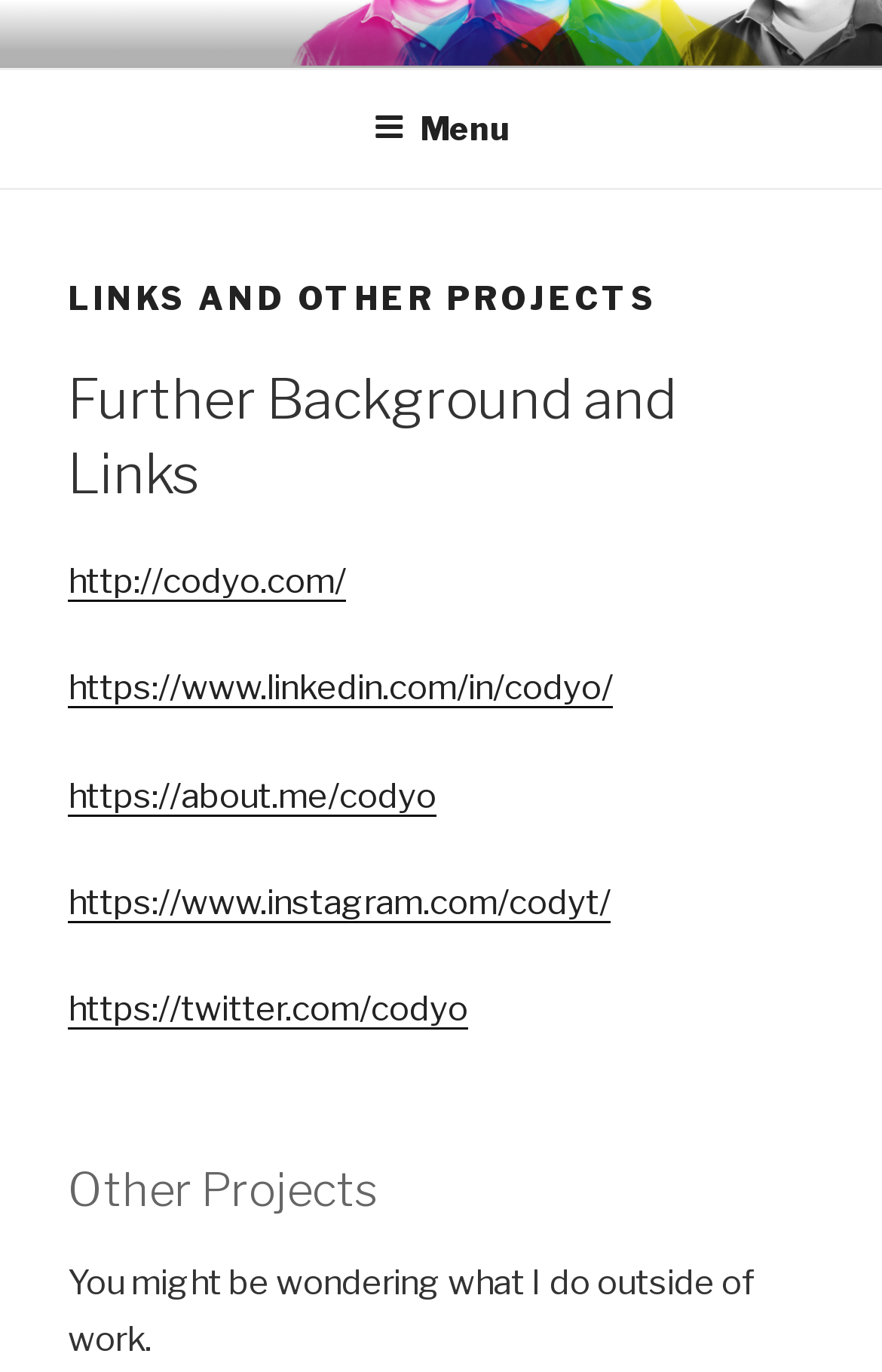Determine the bounding box coordinates of the section I need to click to execute the following instruction: "Explore other projects". Provide the coordinates as four float numbers between 0 and 1, i.e., [left, top, right, bottom].

[0.077, 0.795, 0.923, 0.89]